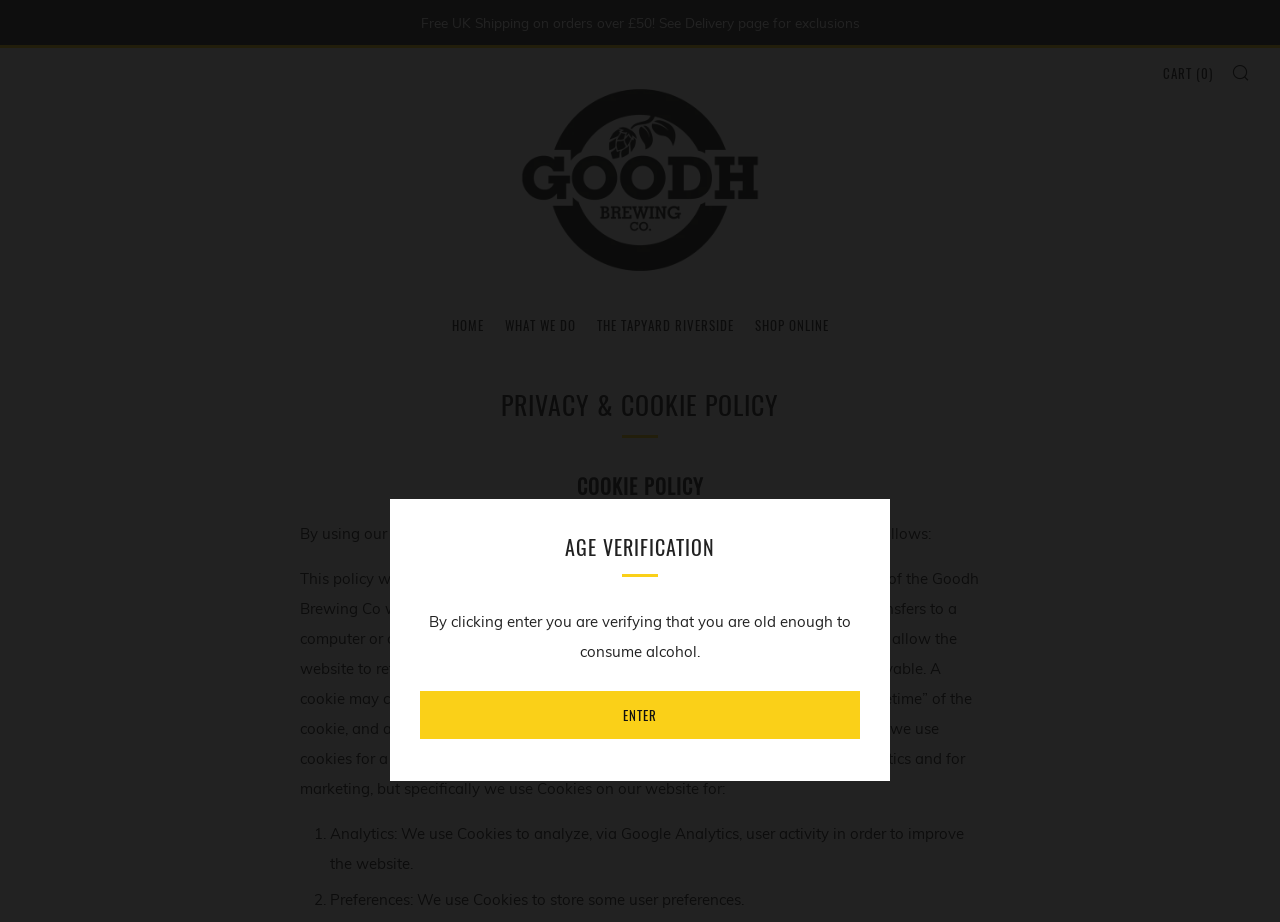How many types of cookies are used on this website?
Refer to the image and provide a one-word or short phrase answer.

2